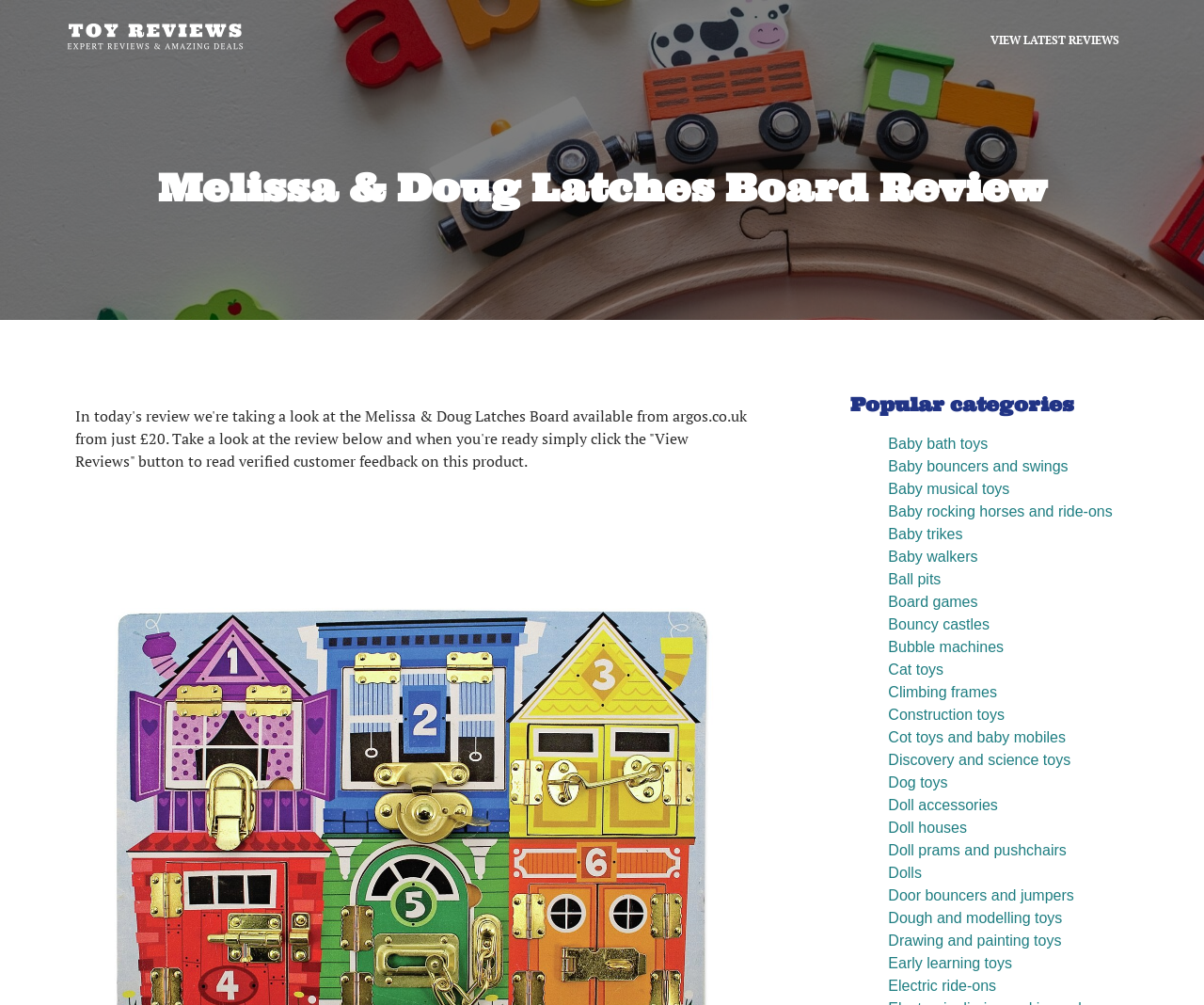Please predict the bounding box coordinates (top-left x, top-left y, bottom-right x, bottom-right y) for the UI element in the screenshot that fits the description: Dolls

[0.738, 0.86, 0.766, 0.876]